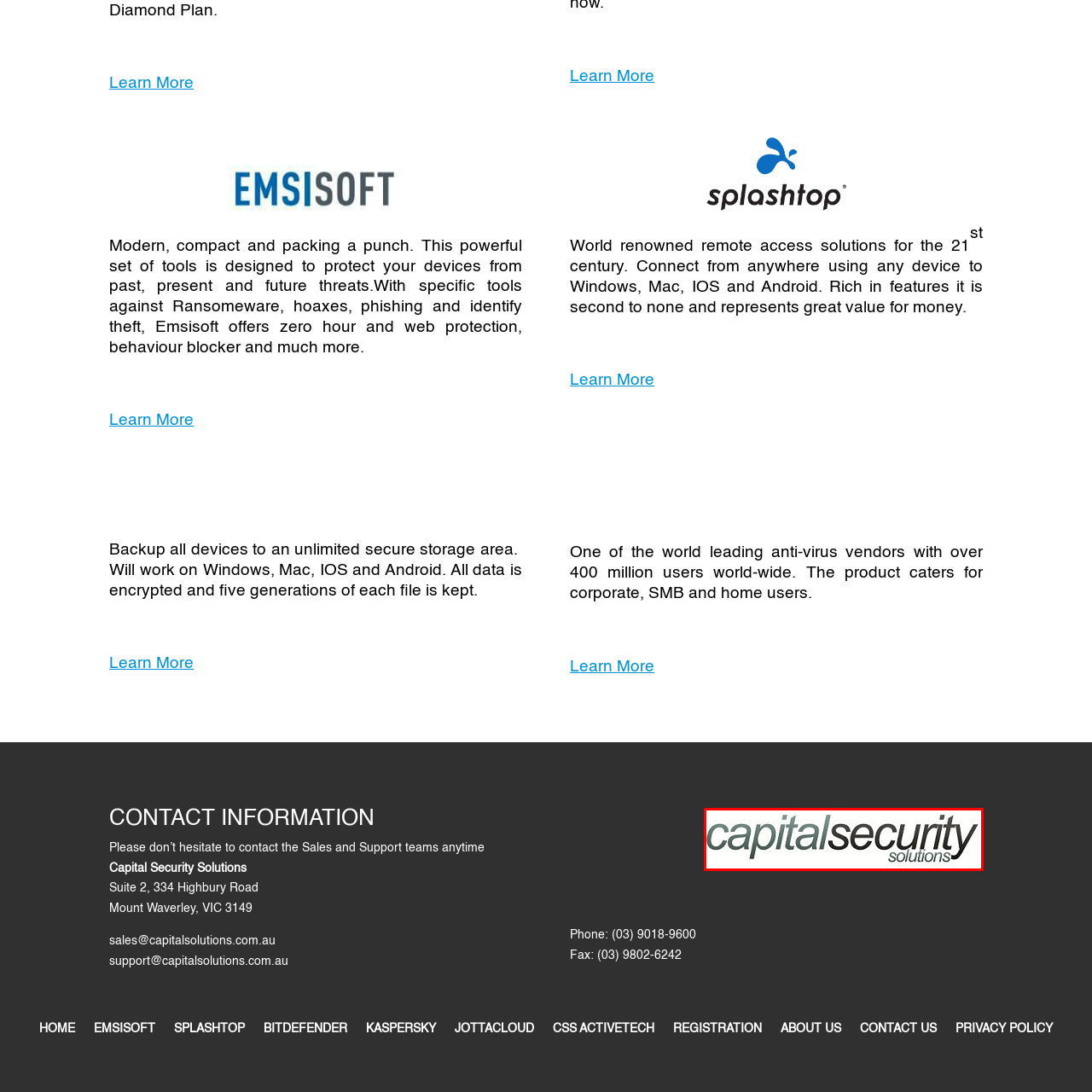Direct your attention to the part of the image marked by the red boundary and give a detailed response to the following question, drawing from the image: Is the term 'solutions' in a smaller size?

According to the caption, the design of the logo showcases the words 'capital' and 'security' in lower case, with the term 'solutions' in a smaller size beneath, indicating a visual hierarchy in the logo.